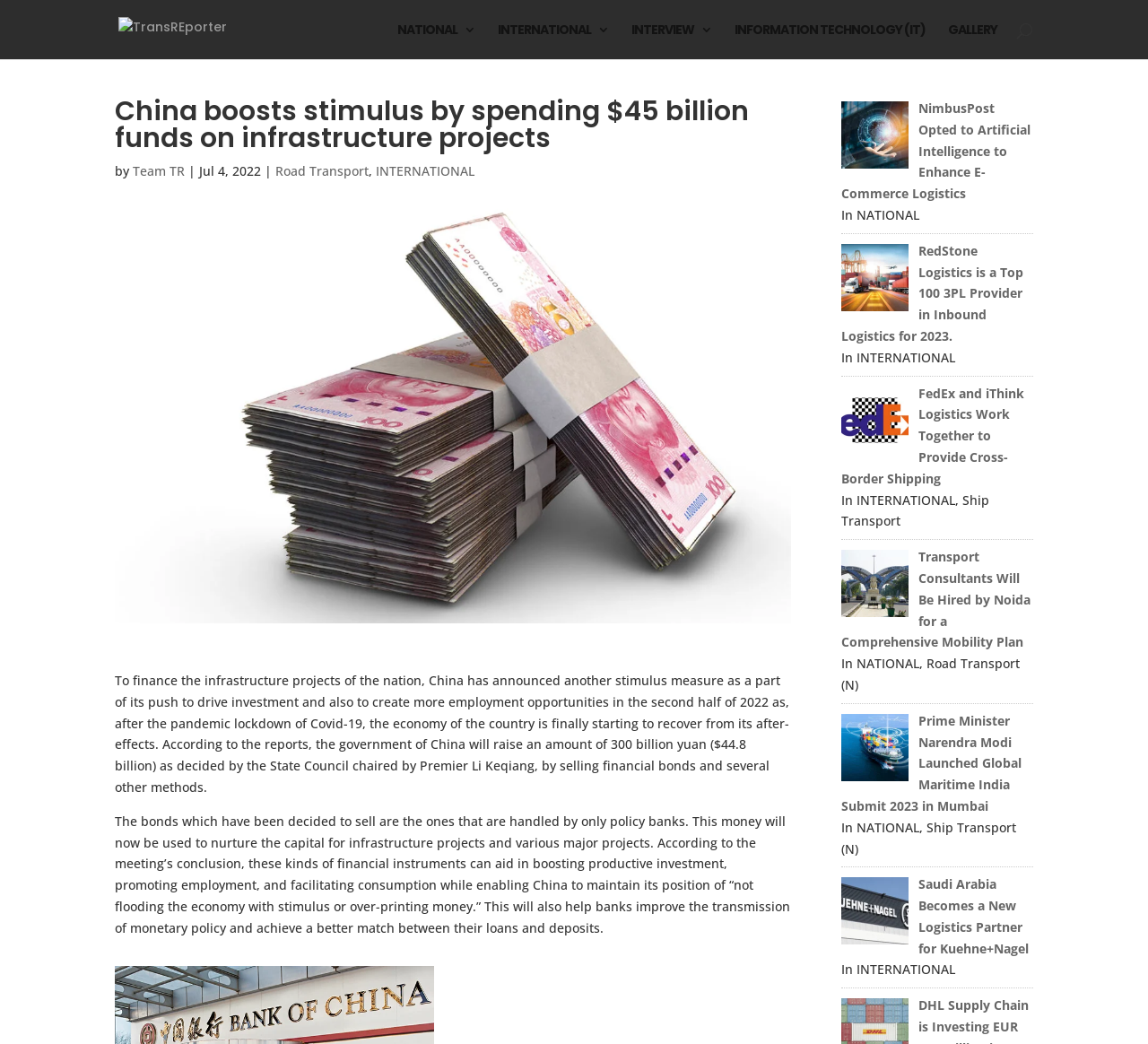What is the topic of the main article?
Please elaborate on the answer to the question with detailed information.

I determined the answer by reading the heading of the main article, which states 'China boosts stimulus by spending $45 billion funds on infrastructure projects'. This suggests that the topic of the main article is related to China's infrastructure projects.